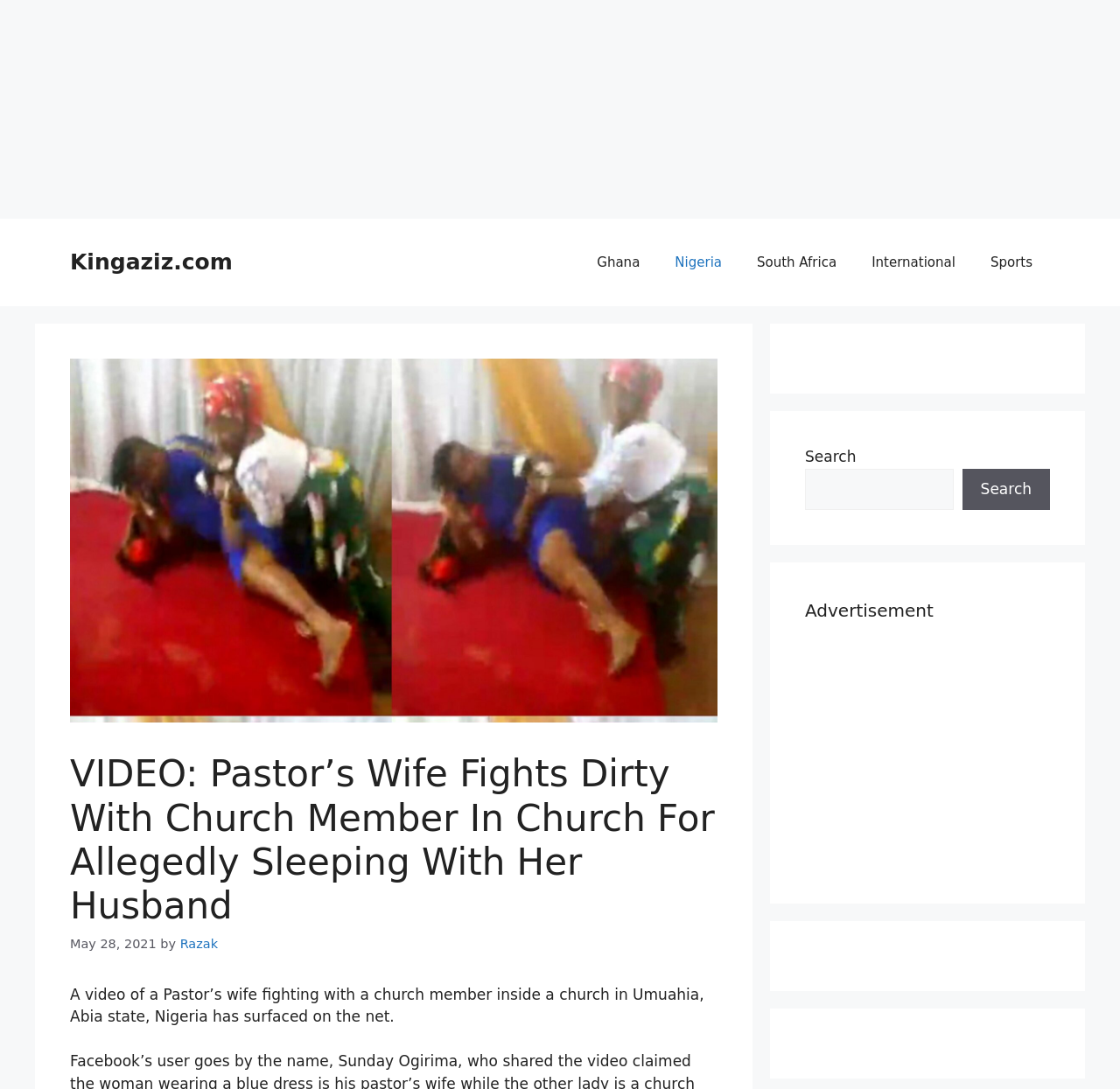Please determine the bounding box coordinates of the element to click in order to execute the following instruction: "Search for something". The coordinates should be four float numbers between 0 and 1, specified as [left, top, right, bottom].

[0.719, 0.43, 0.851, 0.468]